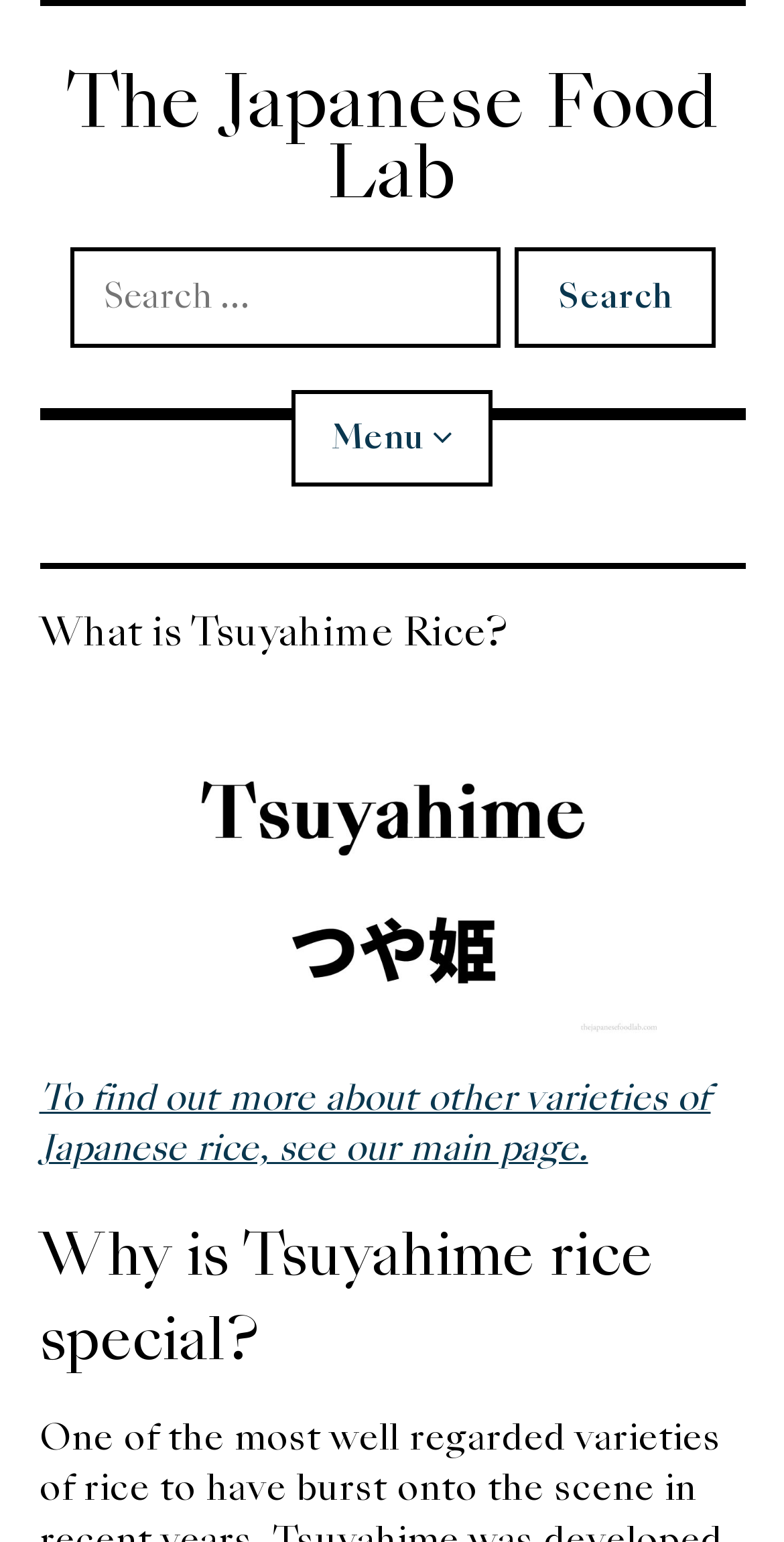Provide the bounding box coordinates of the HTML element this sentence describes: "parent_node: Search for: value="Search"". The bounding box coordinates consist of four float numbers between 0 and 1, i.e., [left, top, right, bottom].

[0.655, 0.16, 0.912, 0.226]